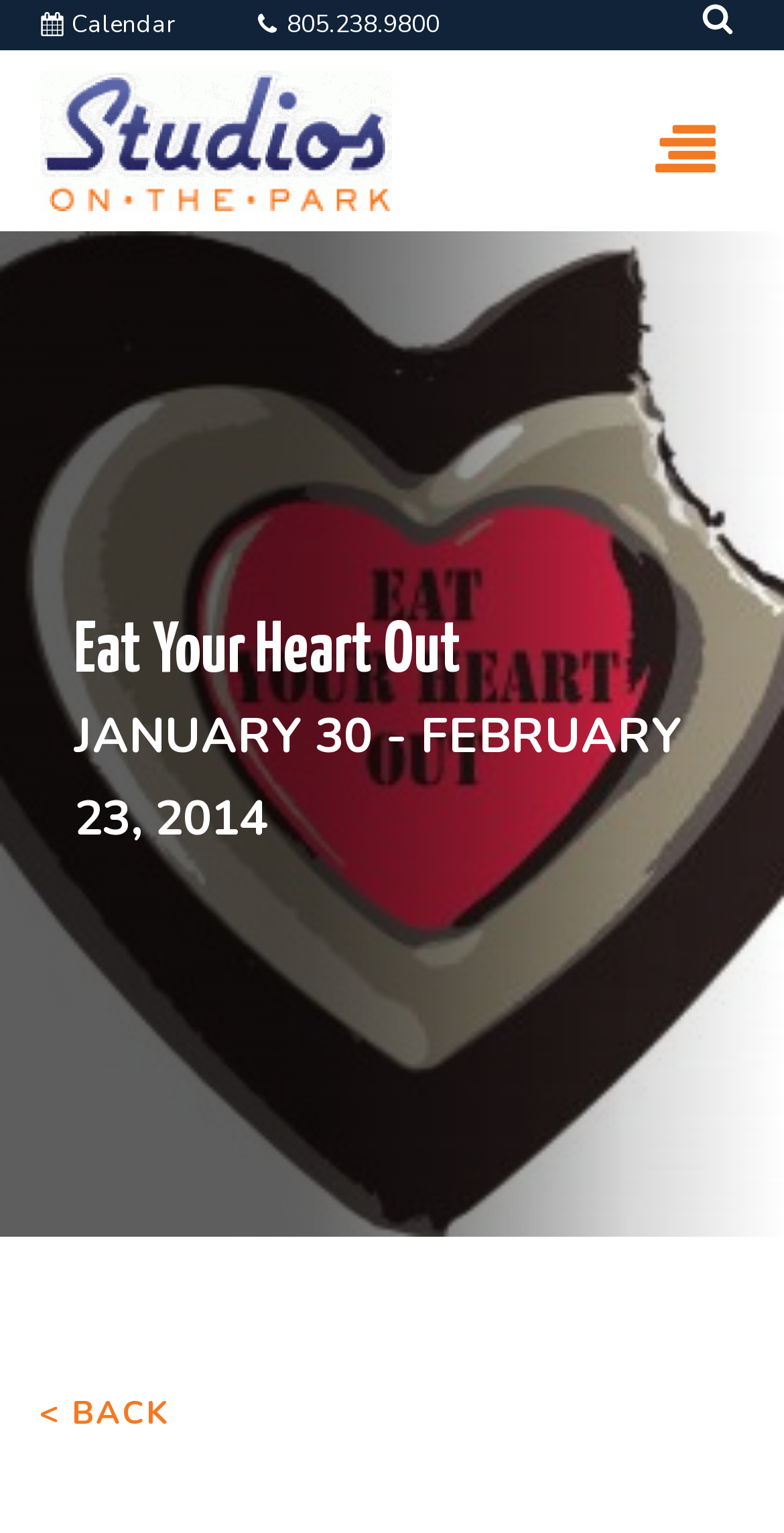Give the bounding box coordinates for the element described as: "805.238.9800".

[0.324, 0.003, 0.56, 0.029]